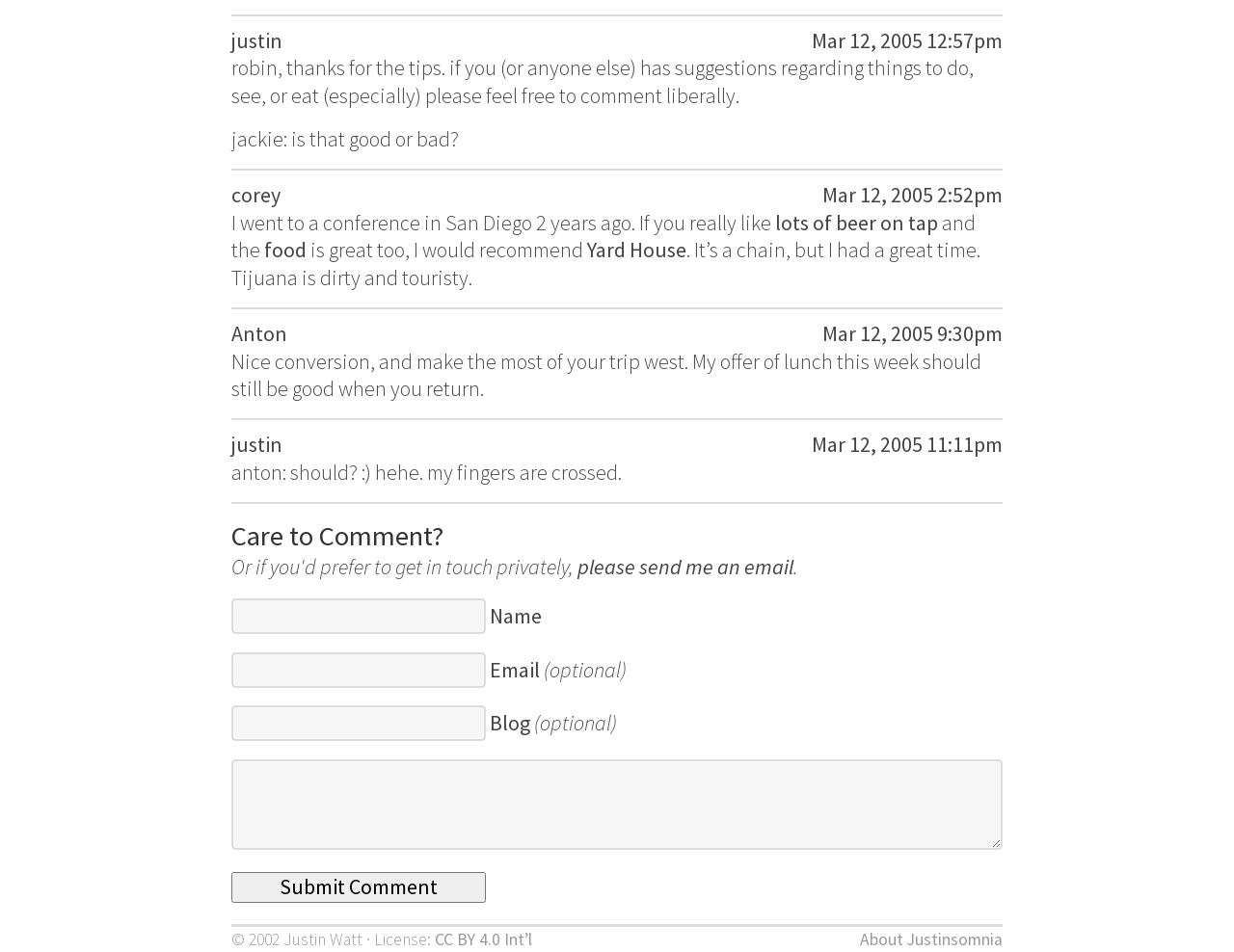Pinpoint the bounding box coordinates of the area that must be clicked to complete this instruction: "read the post from Anton".

[0.188, 0.336, 0.233, 0.364]